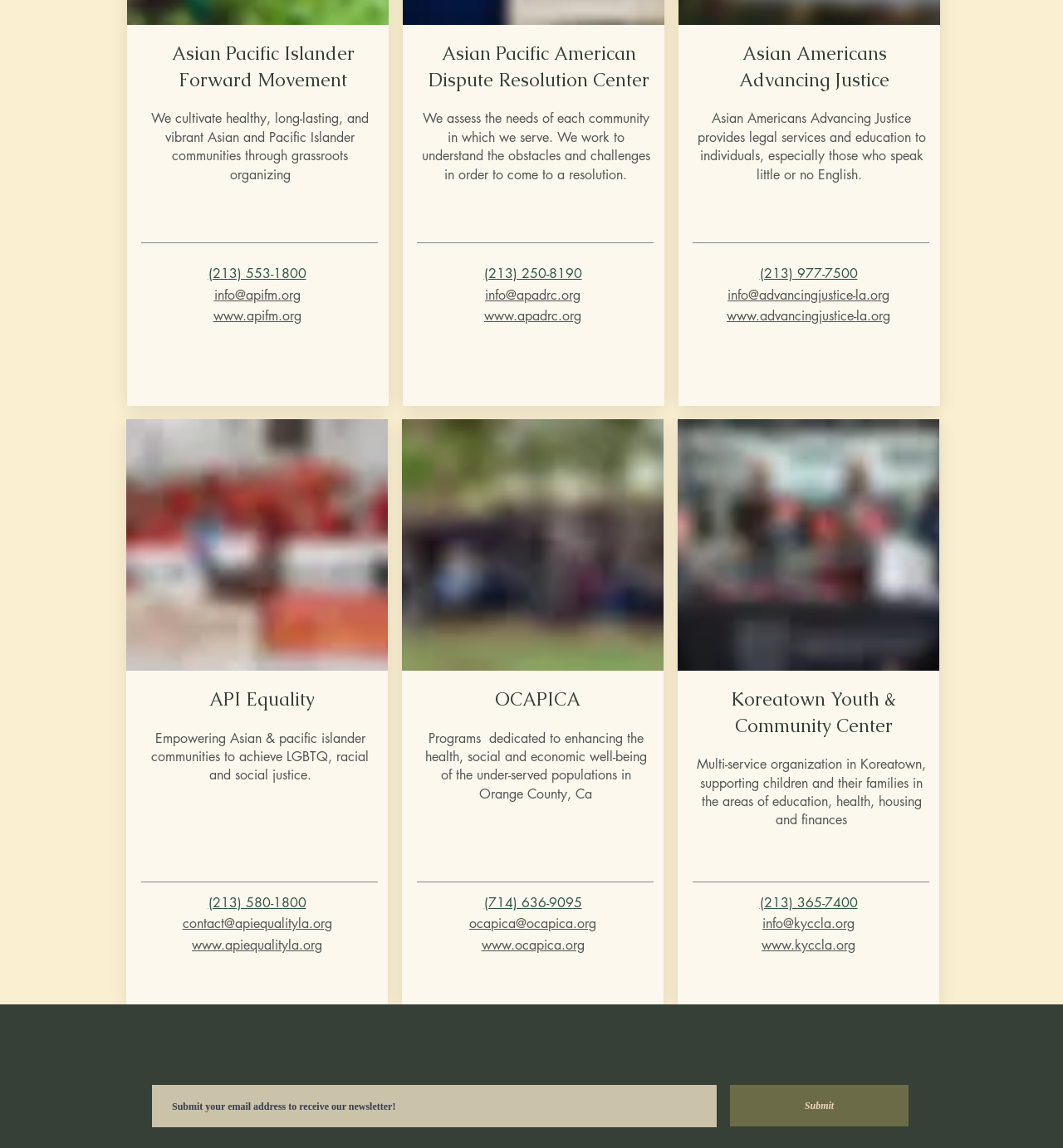How can I receive the newsletter of this webpage?
Craft a detailed and extensive response to the question.

I found a textbox with the text 'Submit your email address to receive our newsletter!' and a submit button, which suggests that I need to submit my email address to receive the newsletter.